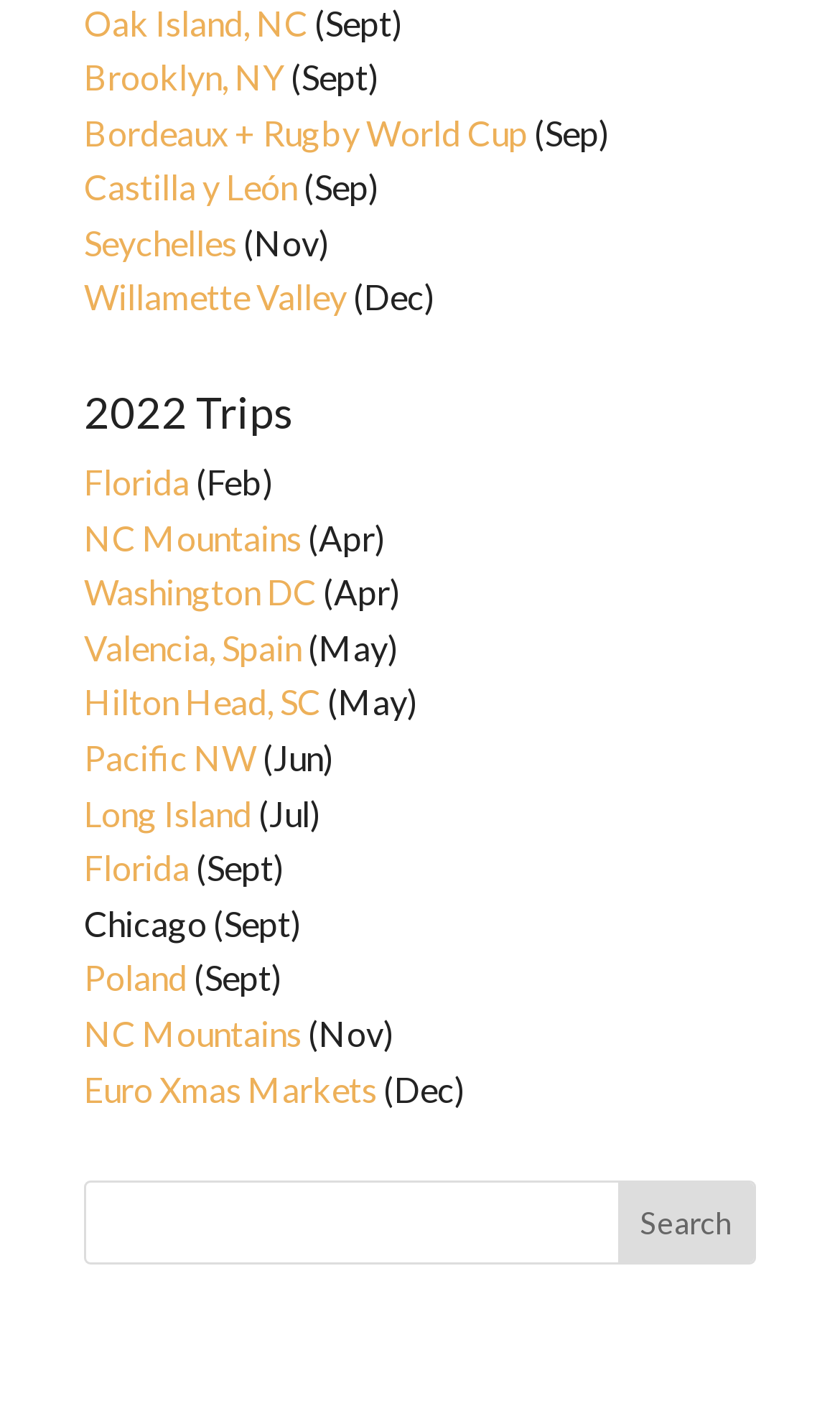Locate the bounding box coordinates of the item that should be clicked to fulfill the instruction: "Search for a trip".

[0.103, 0.838, 0.897, 0.895]